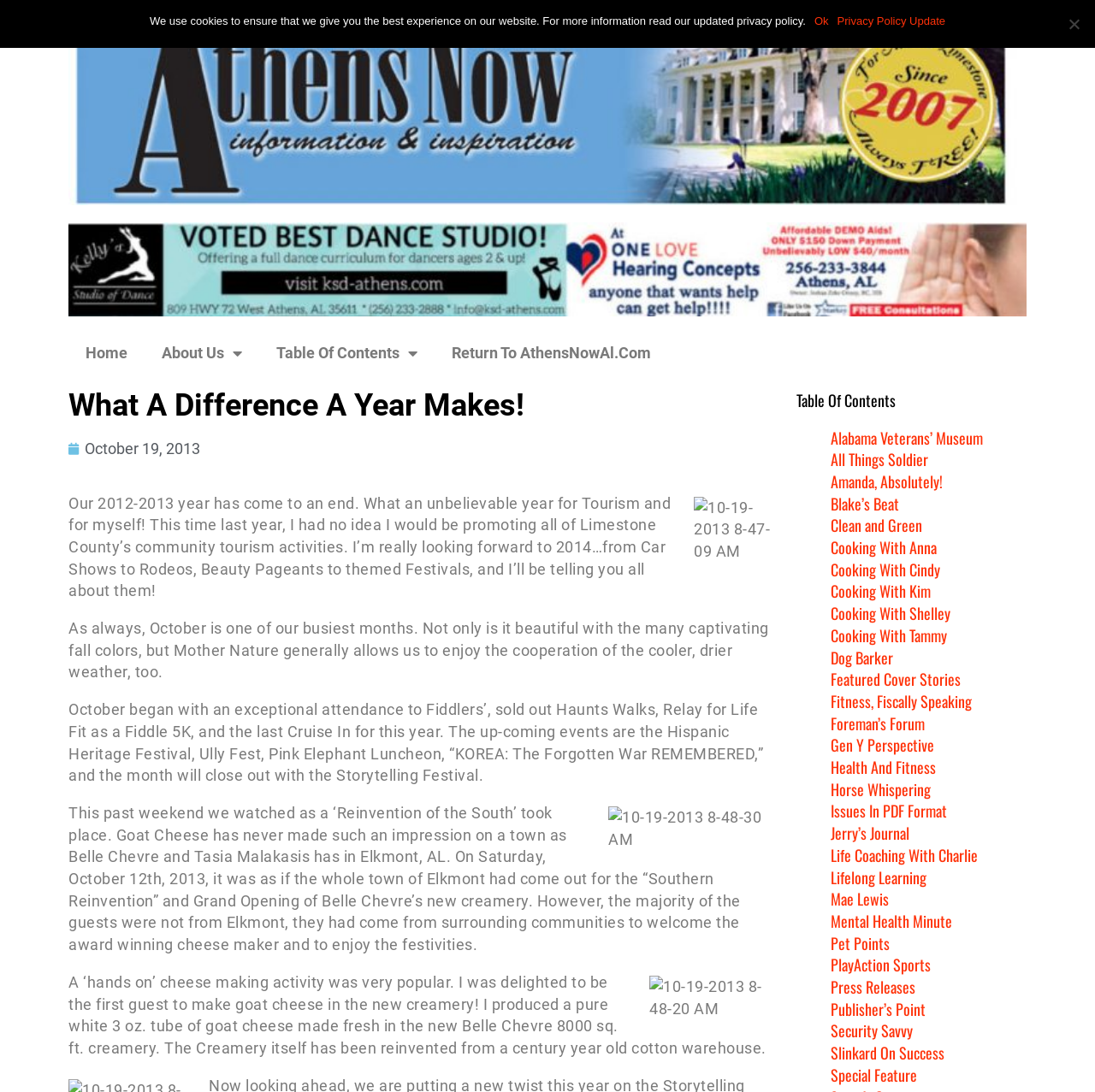What is the name of the festival mentioned in the article?
Look at the image and answer the question using a single word or phrase.

Hispanic Heritage Festival